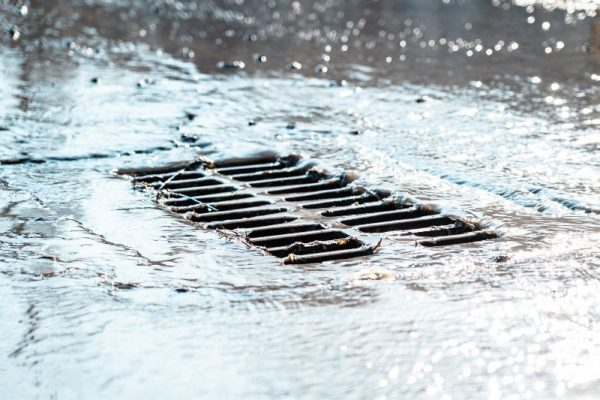What is the relevance of this image in urban planning?
Using the image as a reference, give an elaborate response to the question.

The image is particularly relevant in the context of storm water management methodologies, emphasizing the importance of effective drainage systems in urban planning. This implies that the image is used to illustrate the critical aspect of urban water management, which is a key consideration in urban planning.